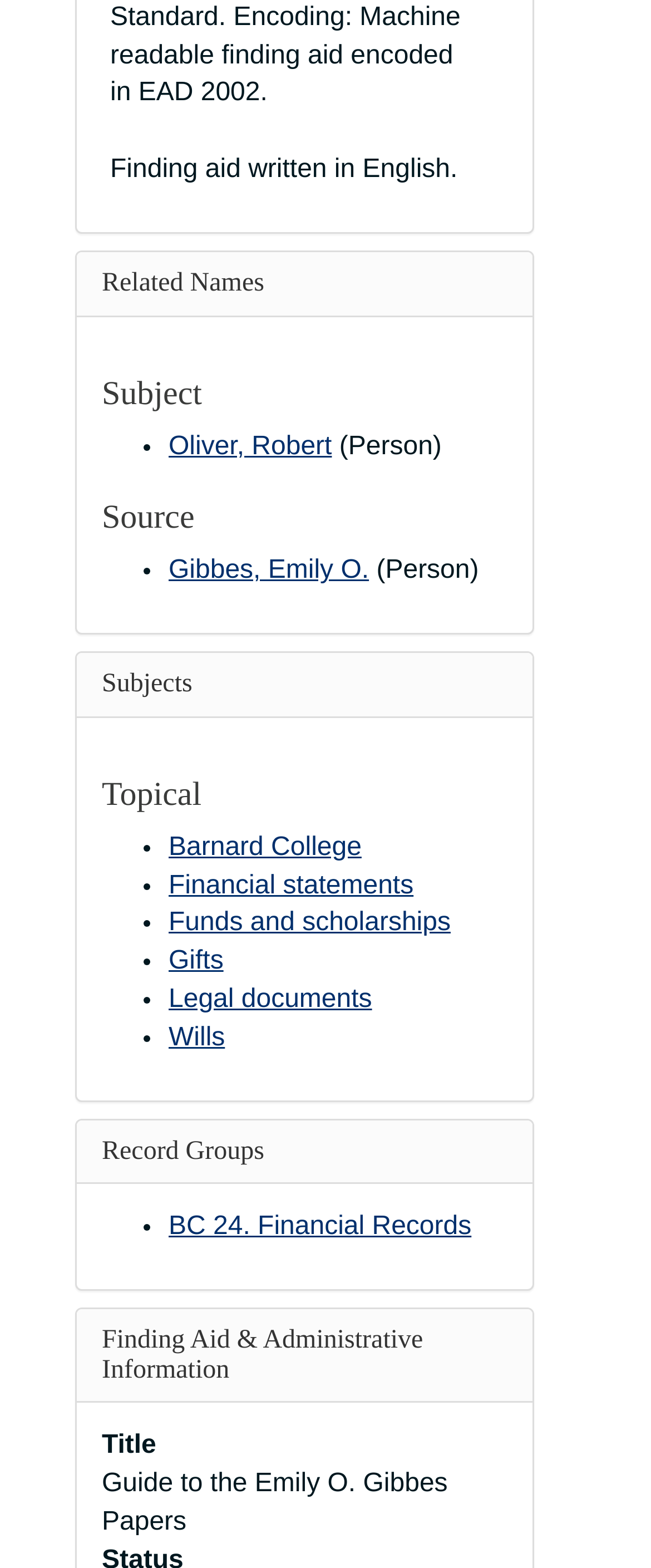Determine the bounding box coordinates of the clickable element to complete this instruction: "Explore Record Groups". Provide the coordinates in the format of four float numbers between 0 and 1, [left, top, right, bottom].

[0.156, 0.725, 0.406, 0.743]